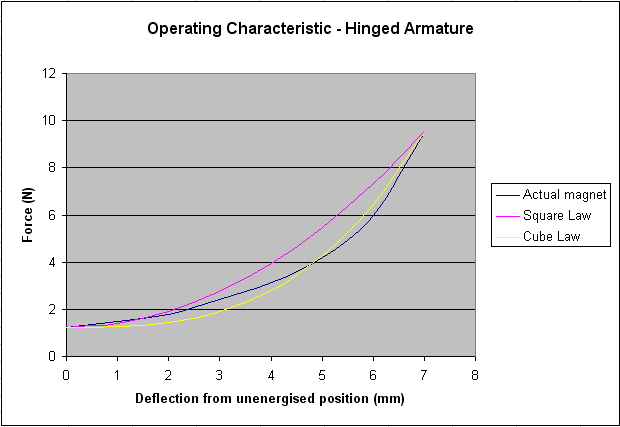What is the significance of the yellow curve?
By examining the image, provide a one-word or phrase answer.

Cubic law relationship